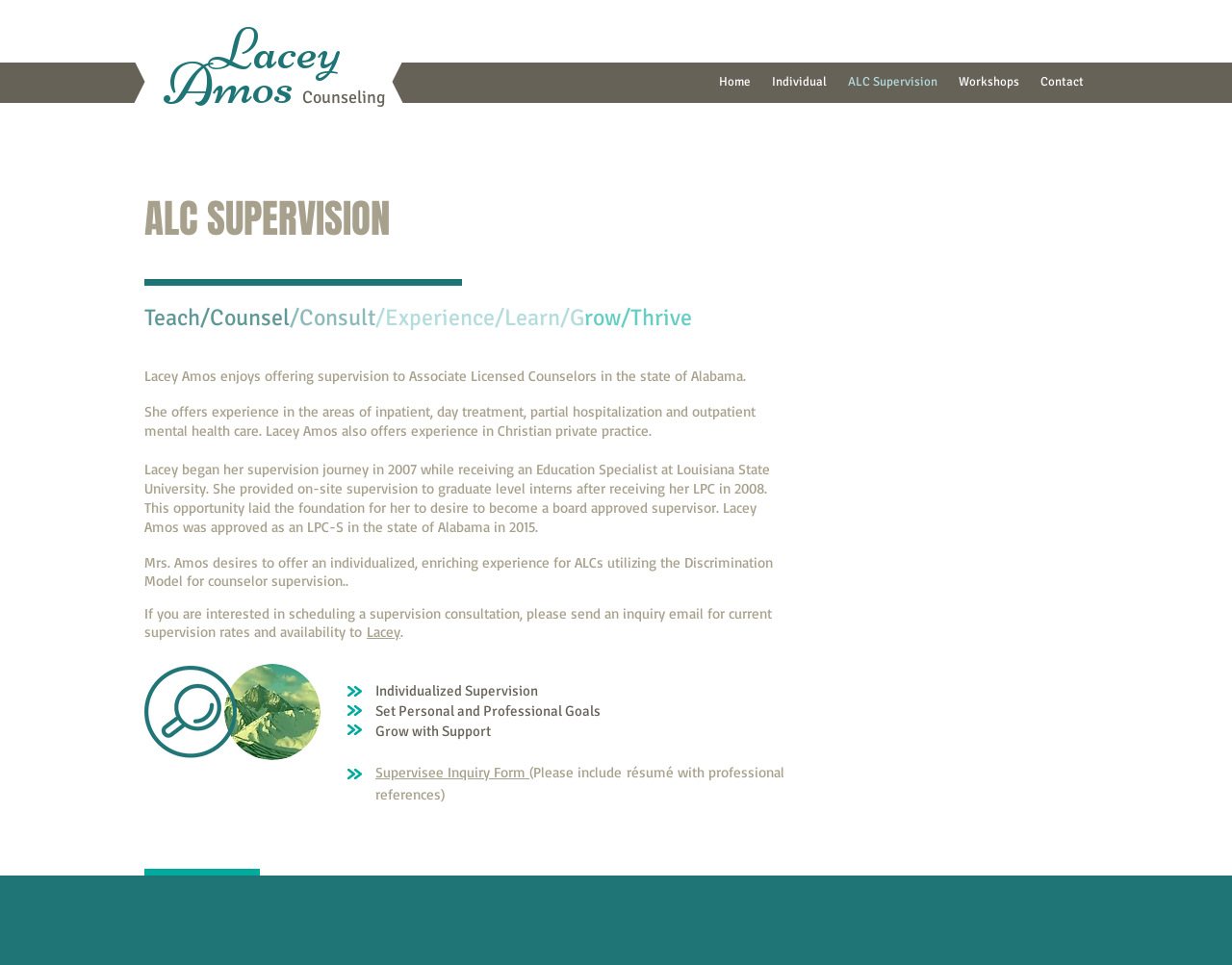What is the profession of Lacey Amos?
Could you answer the question in a detailed manner, providing as much information as possible?

Based on the webpage content, Lacey Amos is a board approved LPC Supervisor offering professional ALC supervision services in Birmingham, Alabama and the surrounding areas.